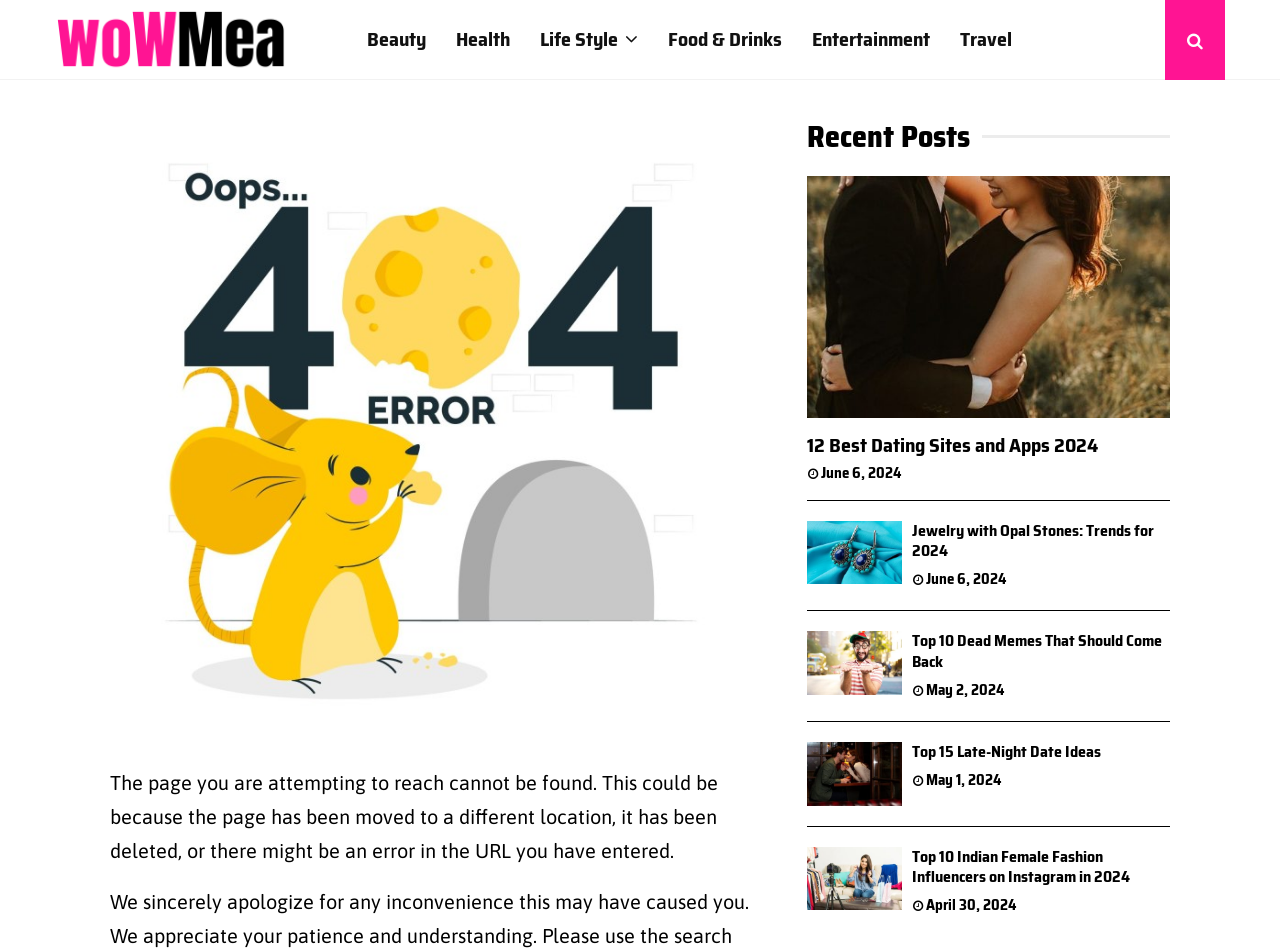Provide a brief response to the question using a single word or phrase: 
What are the categories listed on the page?

Beauty, Health, Lifestyle, etc.